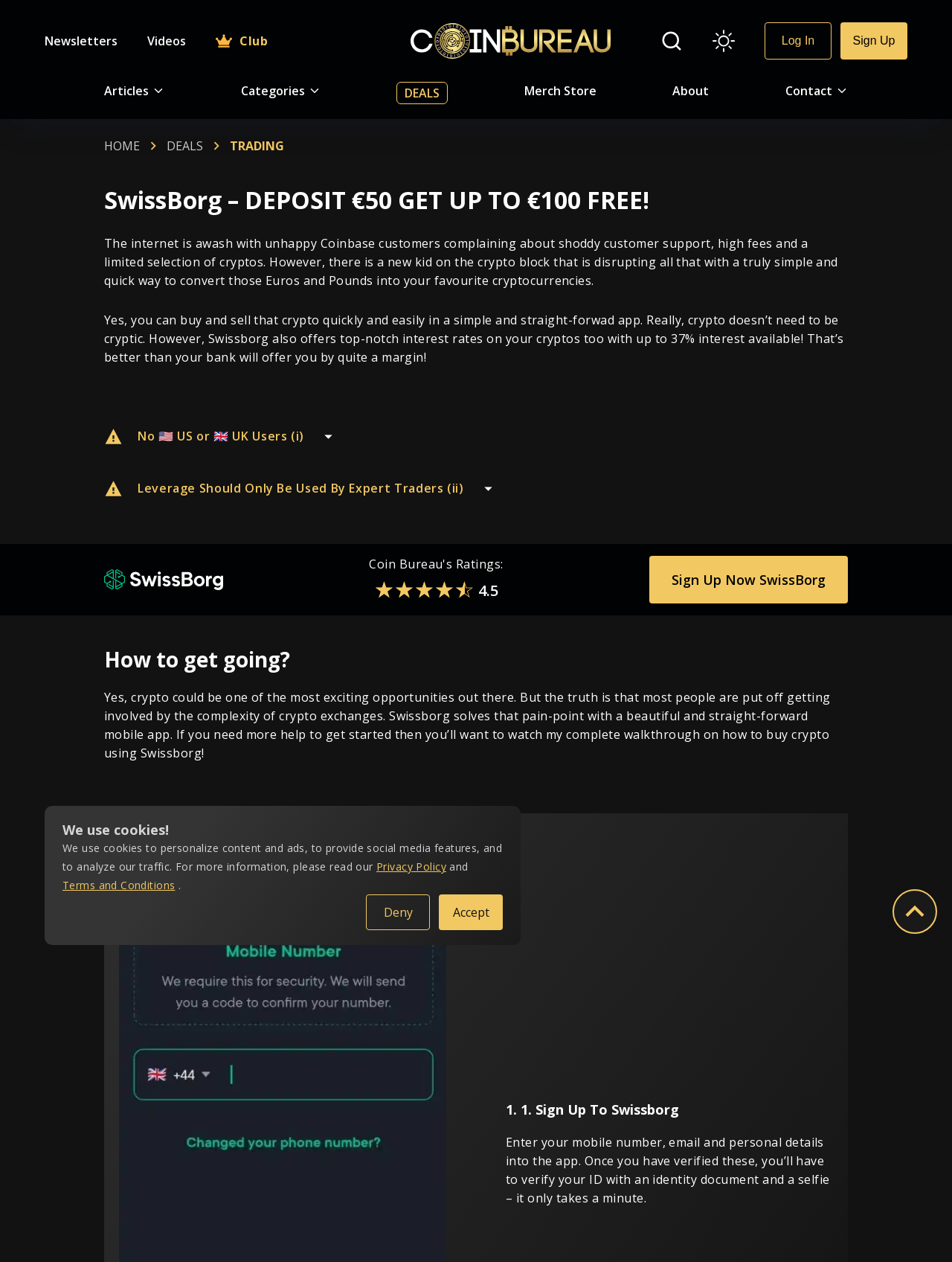Please identify the bounding box coordinates of the clickable area that will fulfill the following instruction: "Go to store". The coordinates should be in the format of four float numbers between 0 and 1, i.e., [left, top, right, bottom].

[0.551, 0.065, 0.626, 0.079]